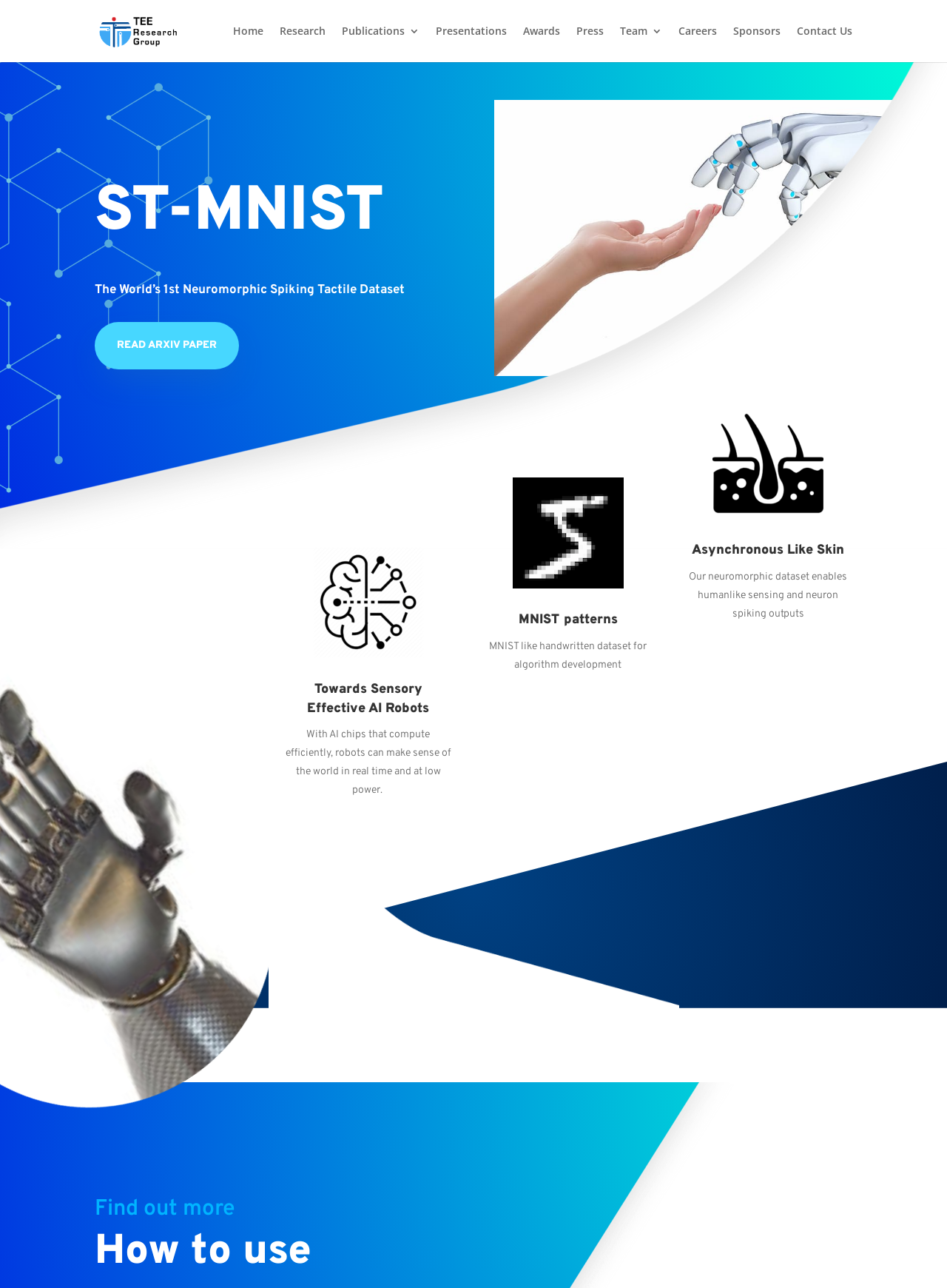What is the theme of the research presented on the webpage?
Using the information from the image, answer the question thoroughly.

The research presented on the webpage appears to be focused on artificial intelligence and robotics, specifically on the development of neuromorphic datasets and algorithms for sensory effective AI robots.